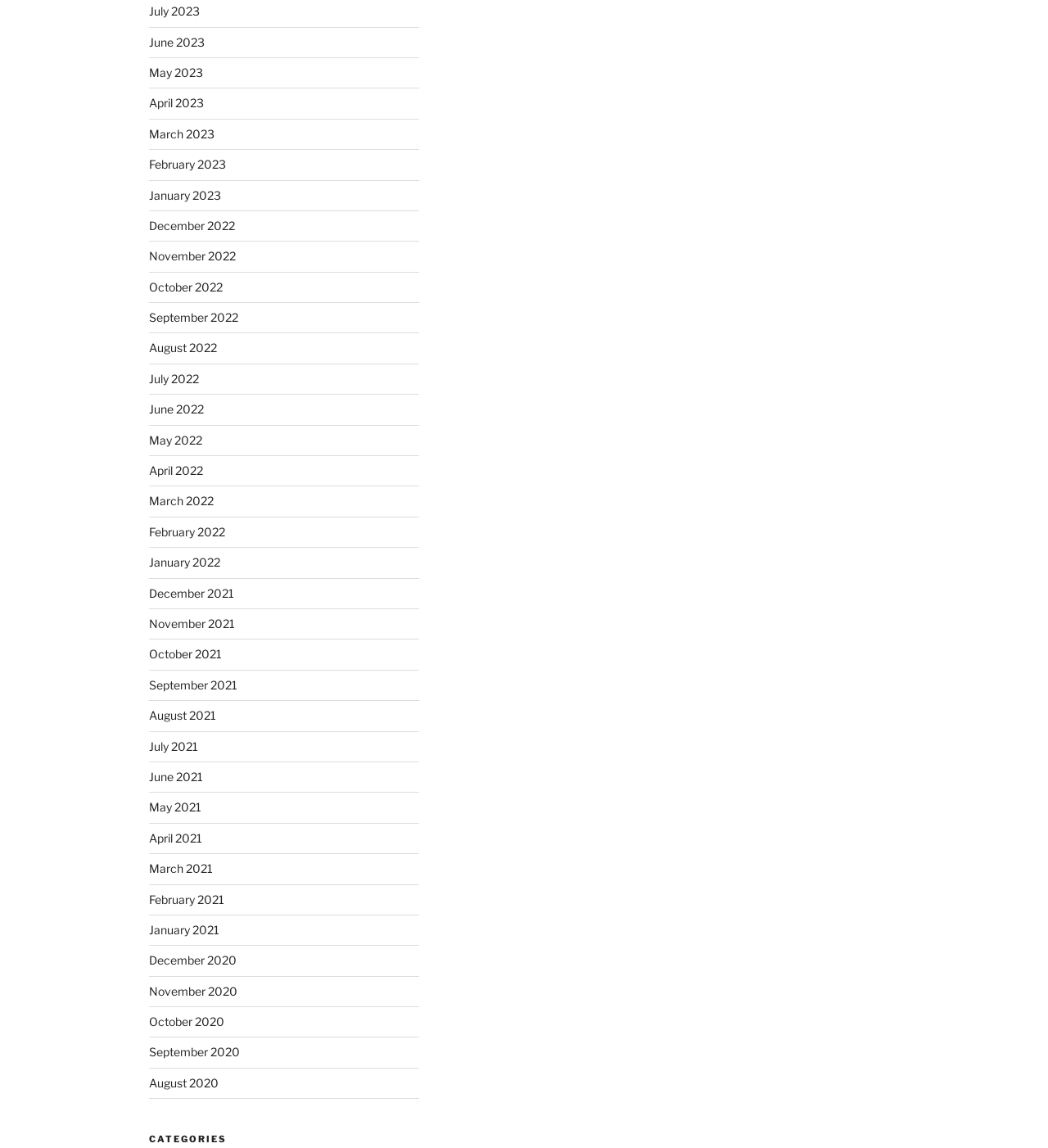Locate the bounding box coordinates of the element I should click to achieve the following instruction: "View categories".

[0.142, 0.987, 0.4, 0.998]